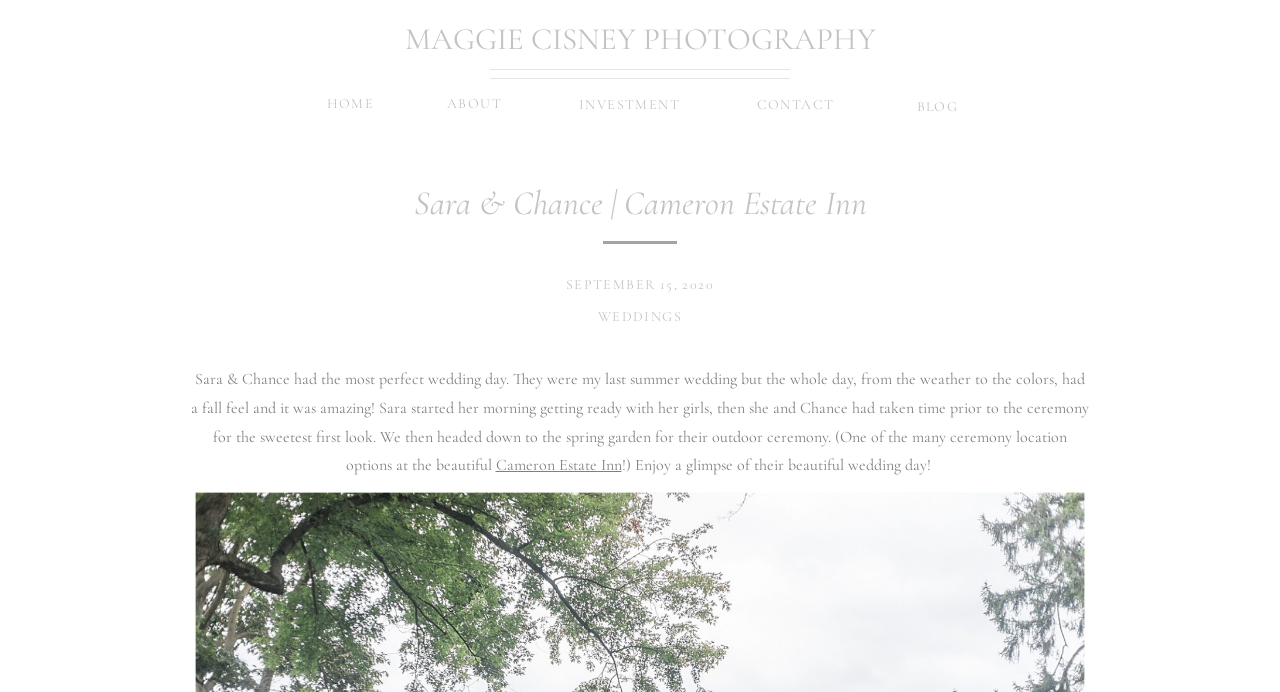Find and extract the text of the primary heading on the webpage.

MAGGIE CISNEY PHOTOGRAPHY

